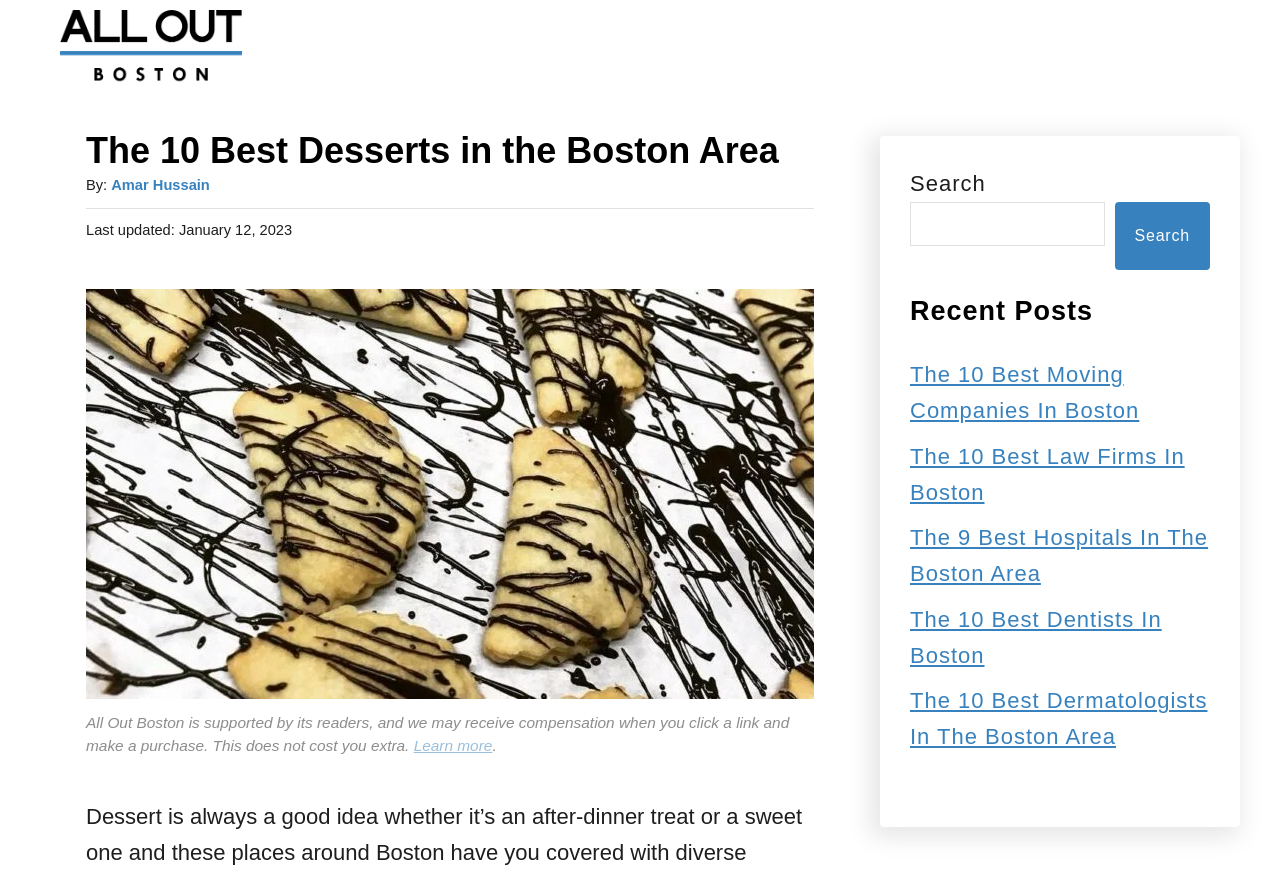Please specify the bounding box coordinates for the clickable region that will help you carry out the instruction: "Click on the author's name".

[0.087, 0.201, 0.164, 0.219]